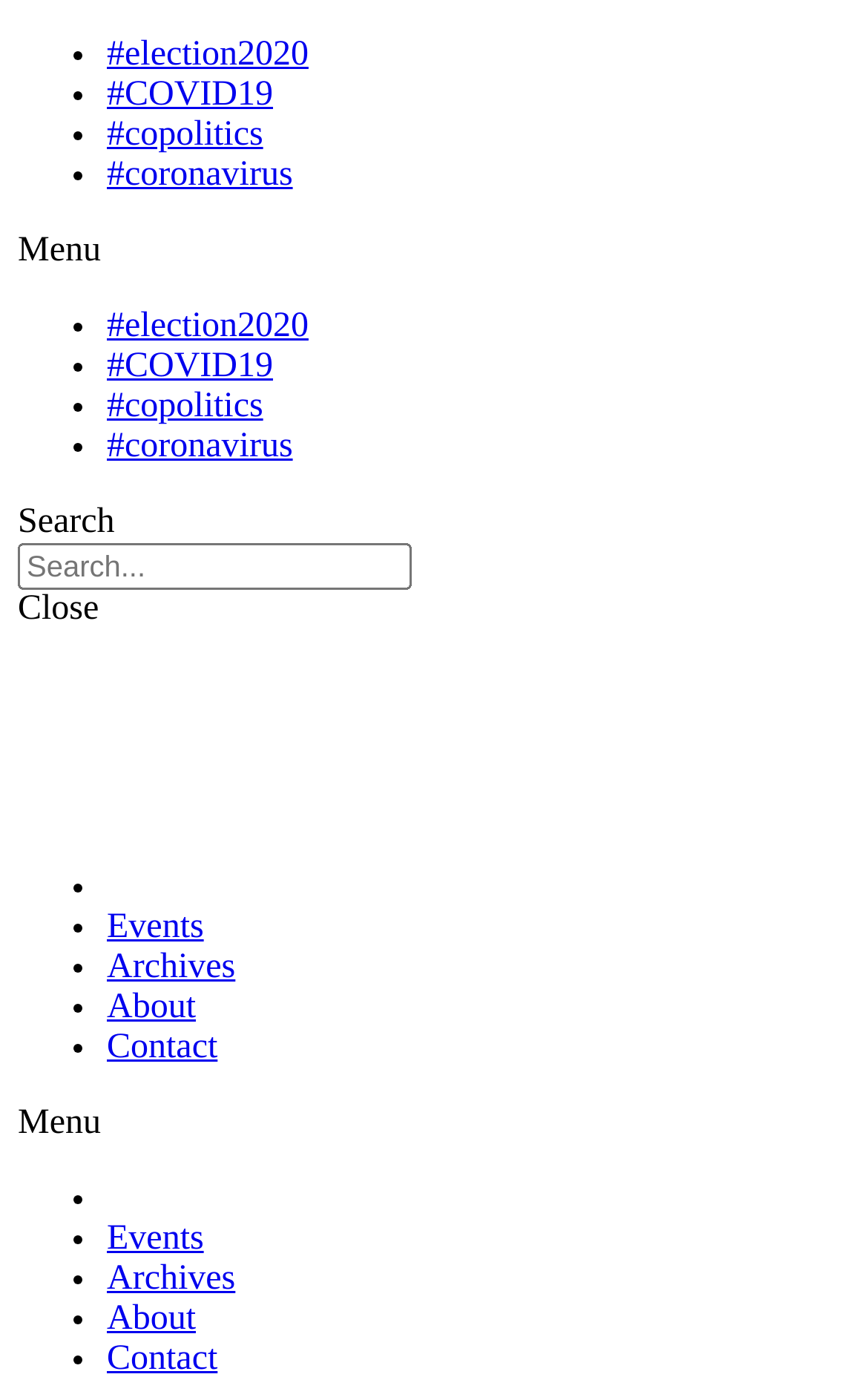Predict the bounding box for the UI component with the following description: "About".

[0.123, 0.718, 0.226, 0.745]